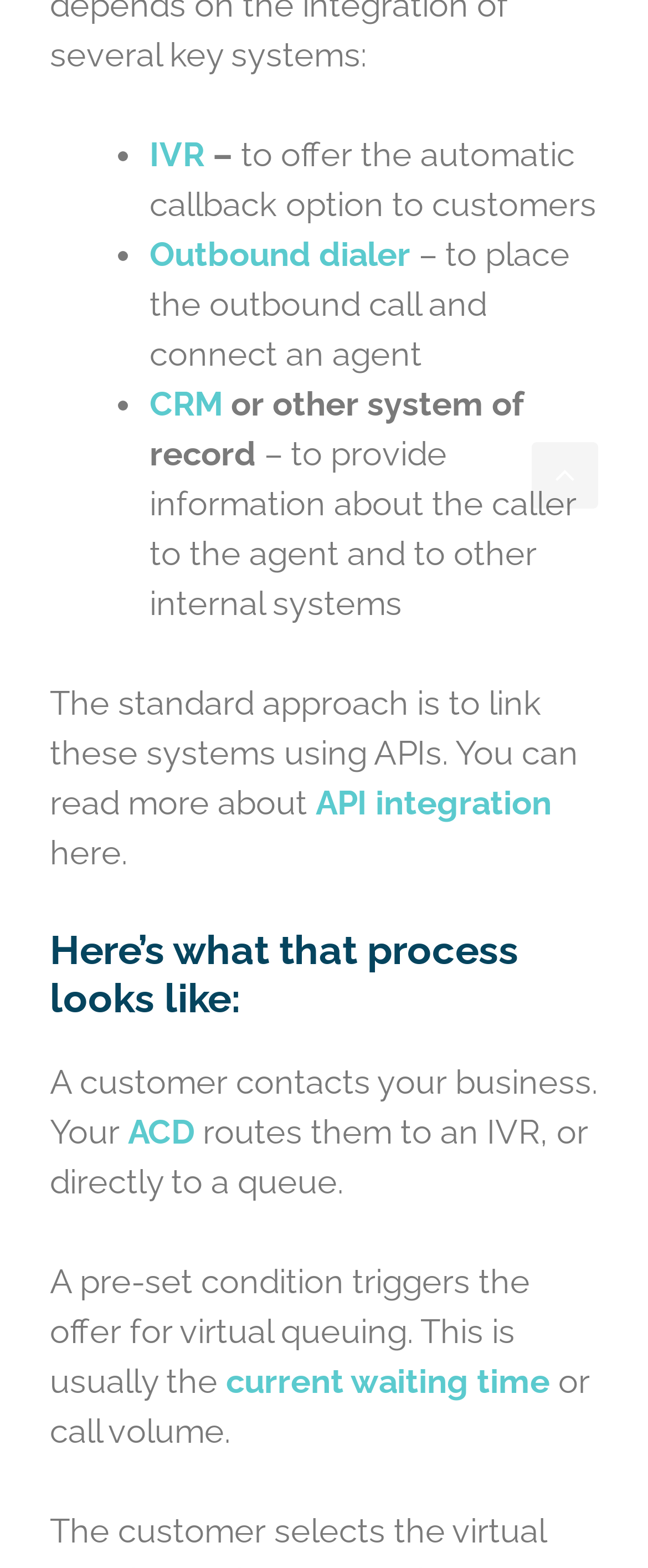What is the alternative to linking systems using APIs?
Provide a detailed and well-explained answer to the question.

The webpage mentions that the standard approach is to link systems using APIs, but it does not provide an alternative method.